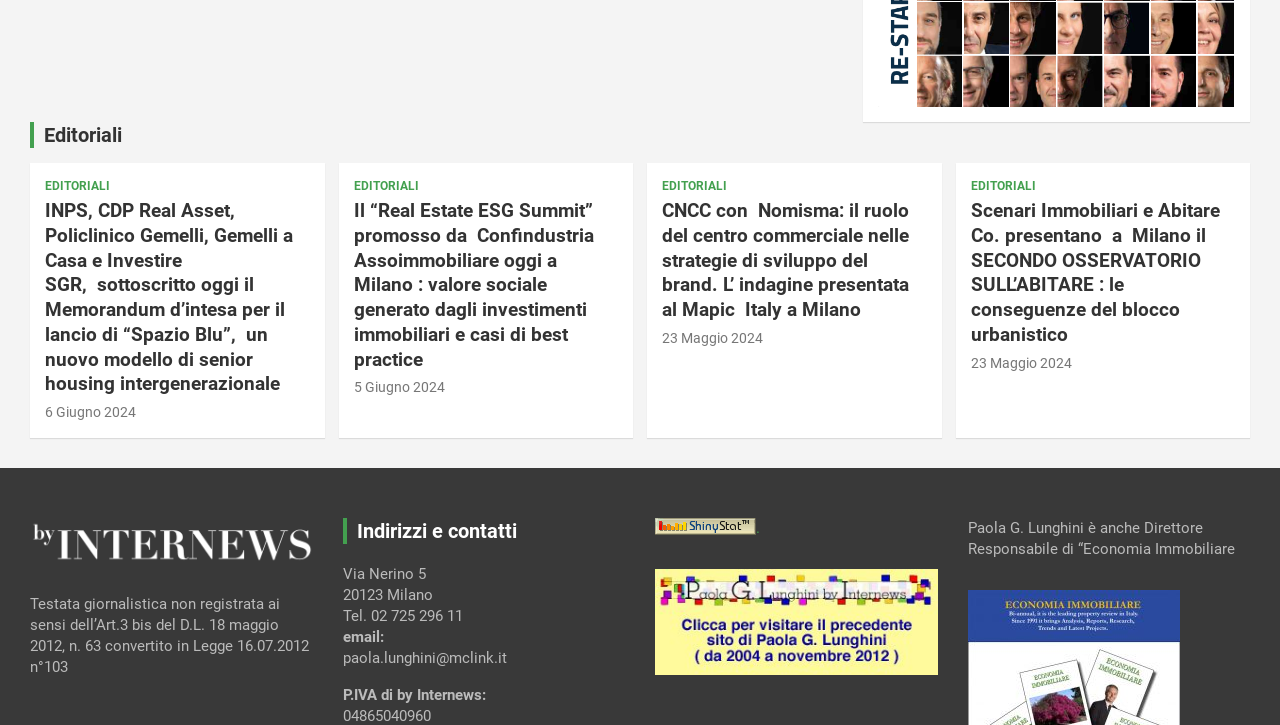What is the phone number mentioned in the contact information?
Give a one-word or short phrase answer based on the image.

02 725 296 11